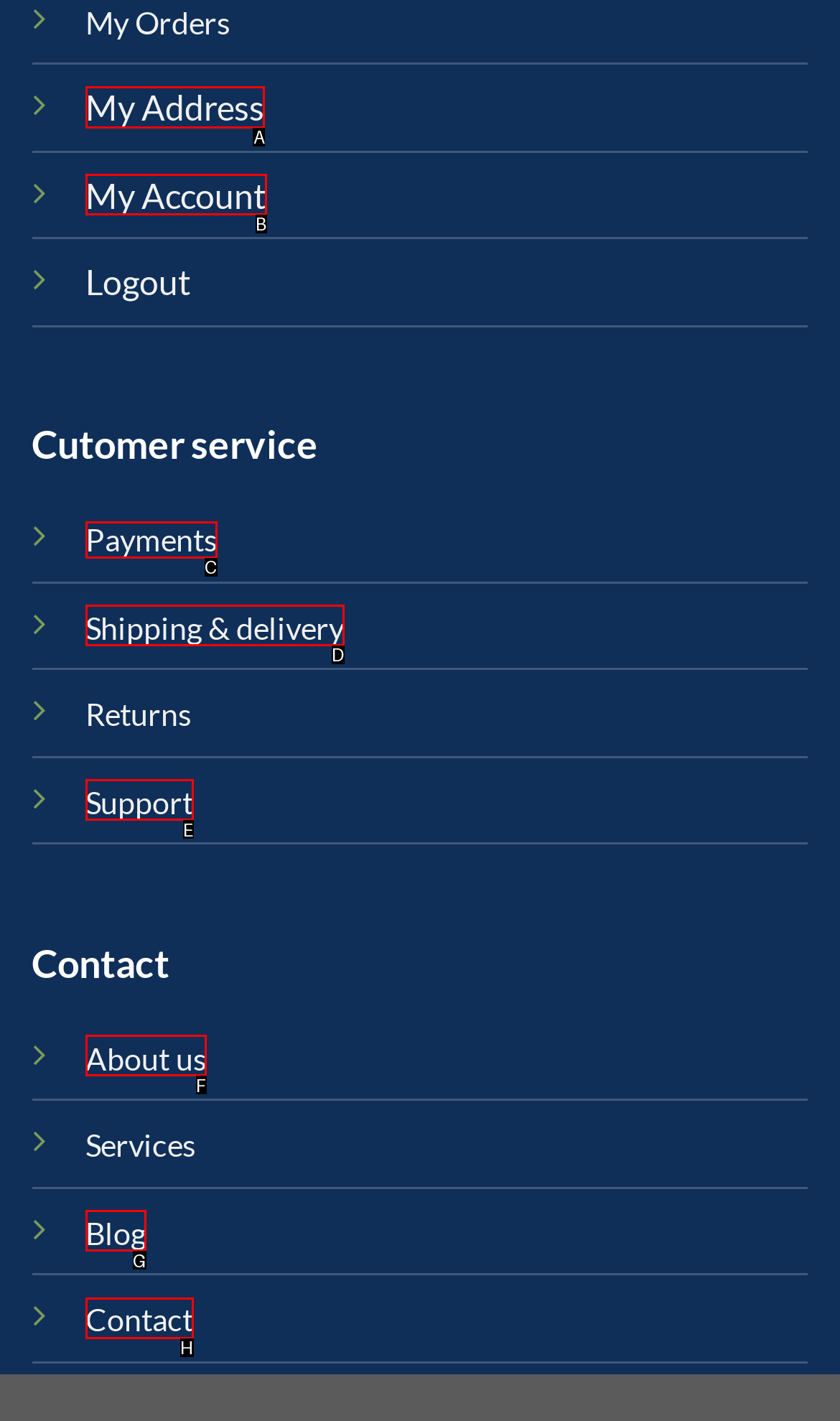Identify which HTML element should be clicked to fulfill this instruction: view my address Reply with the correct option's letter.

A